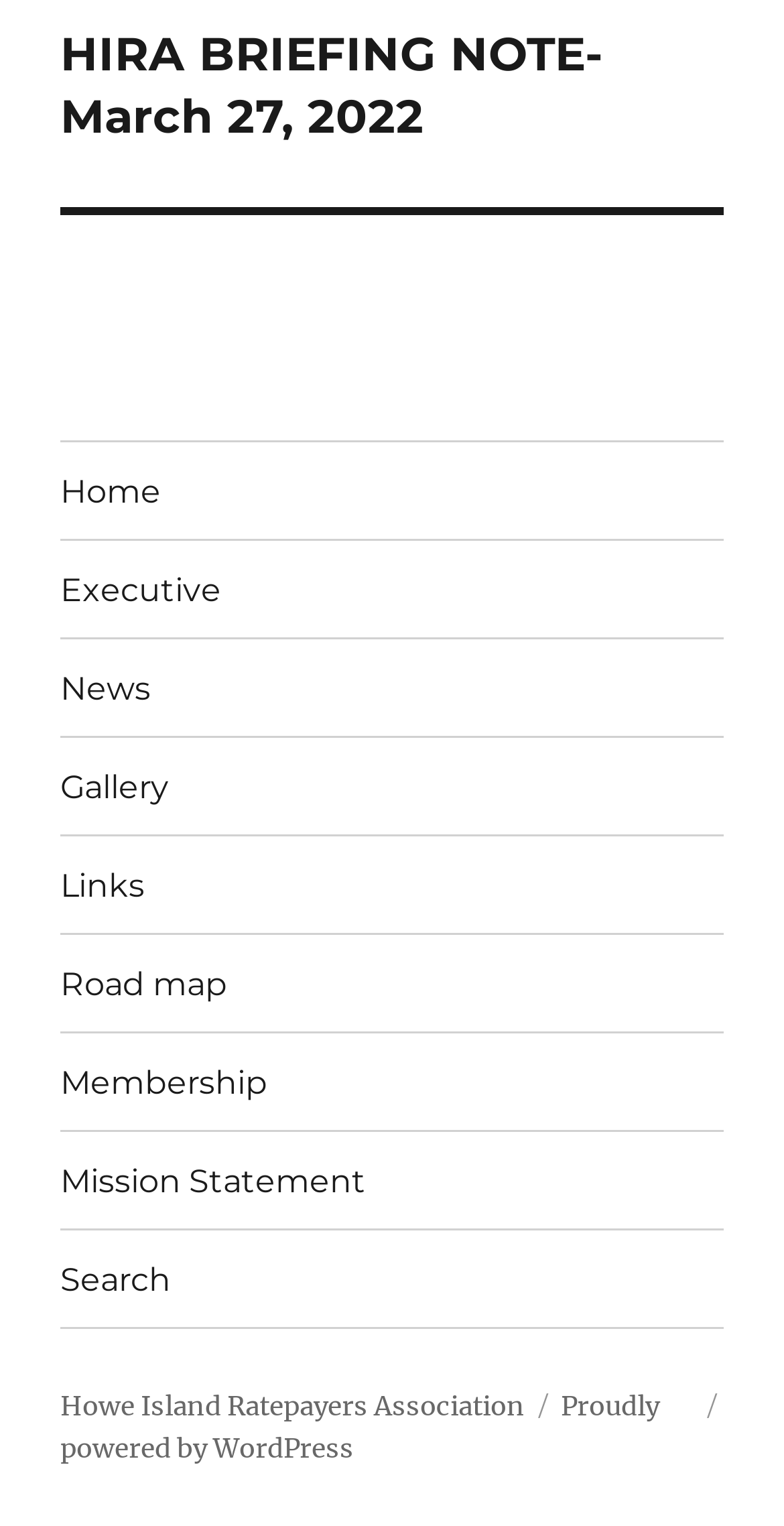Please specify the bounding box coordinates of the element that should be clicked to execute the given instruction: 'learn about mission statement'. Ensure the coordinates are four float numbers between 0 and 1, expressed as [left, top, right, bottom].

[0.077, 0.742, 0.923, 0.805]